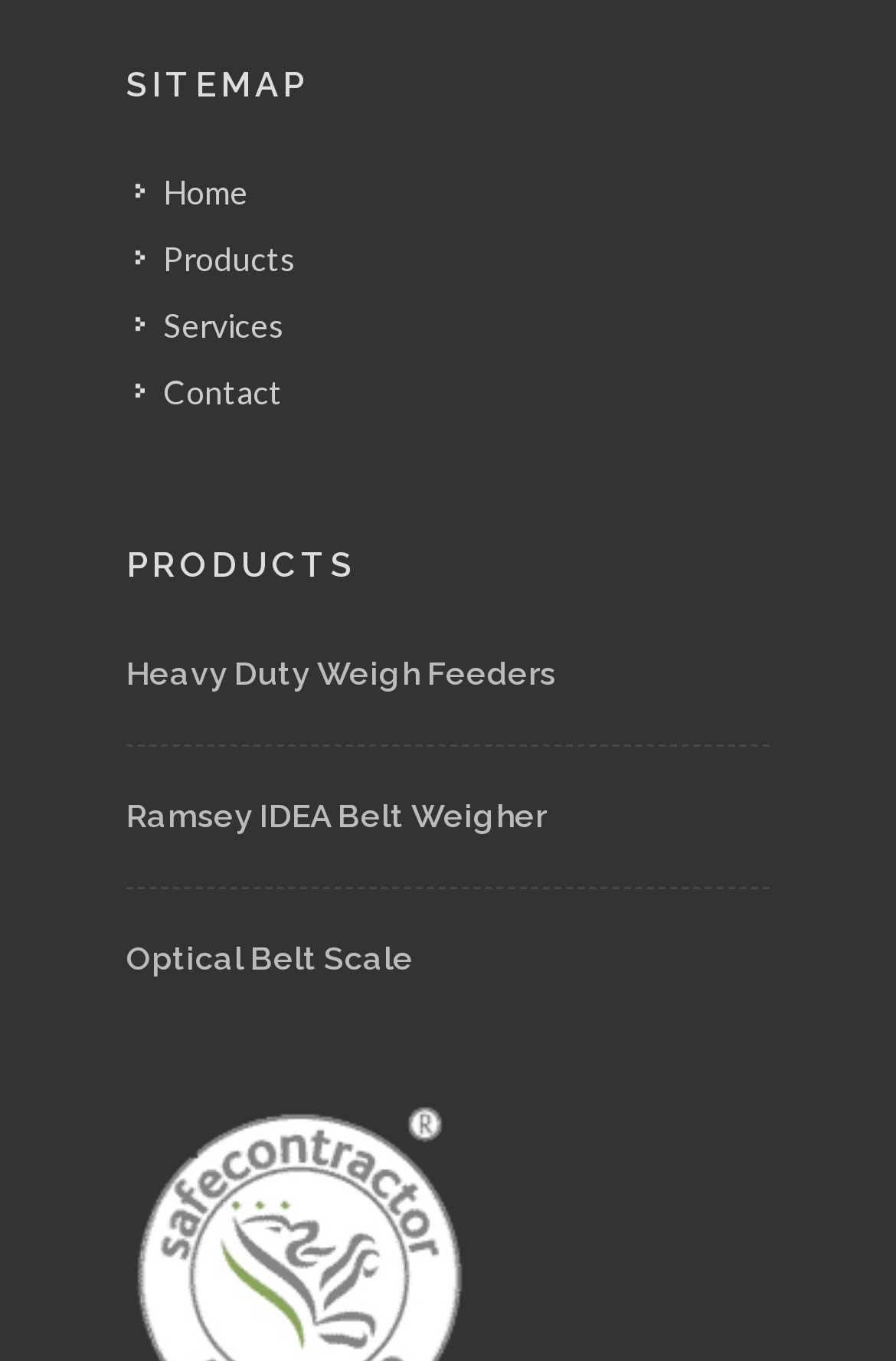How many products are listed under 'PRODUCTS'?
Please answer the question with a detailed response using the information from the screenshot.

I counted the number of products listed under 'PRODUCTS' by looking at the links 'Heavy Duty Weigh Feeders', 'Ramsey IDEA Belt Weigher', and 'Optical Belt Scale'.